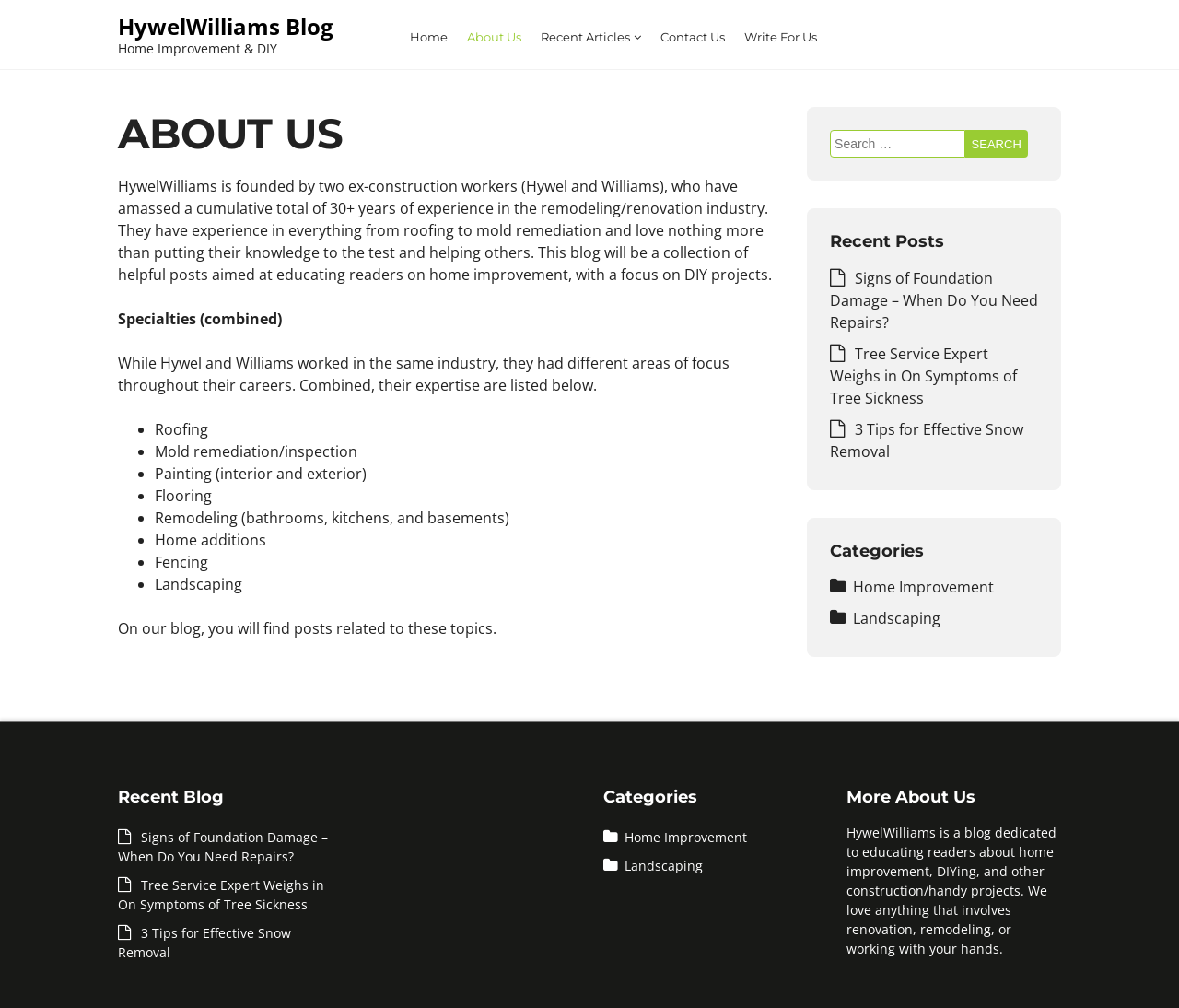Determine the bounding box coordinates of the clickable area required to perform the following instruction: "Join or renew membership". The coordinates should be represented as four float numbers between 0 and 1: [left, top, right, bottom].

None